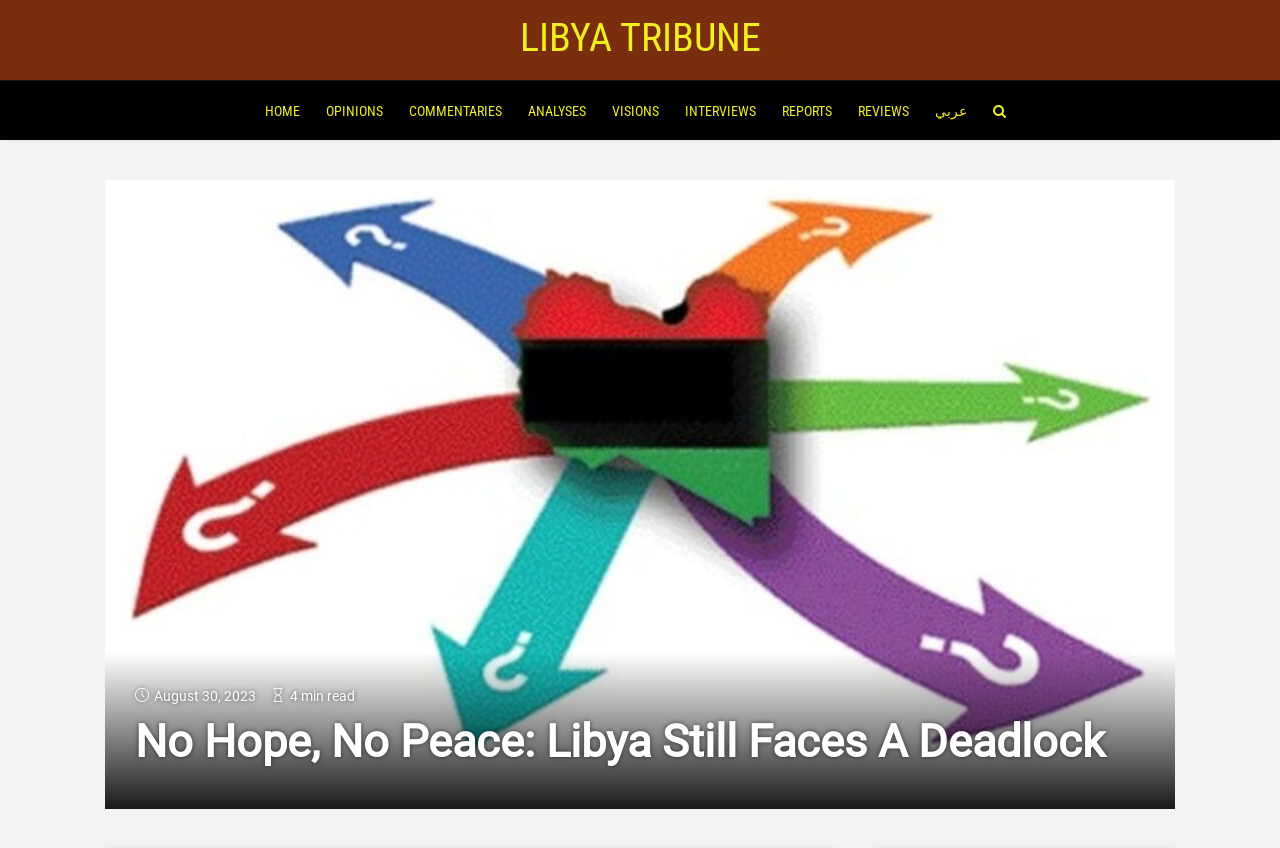What are the categories of articles on this website?
Carefully analyze the image and provide a thorough answer to the question.

I found the categories of articles by looking at the links at the top of the webpage, which include HOME, OPINIONS, COMMENTARIES, ANALYSES, VISIONS, INTERVIEWS, REPORTS, and REVIEWS.